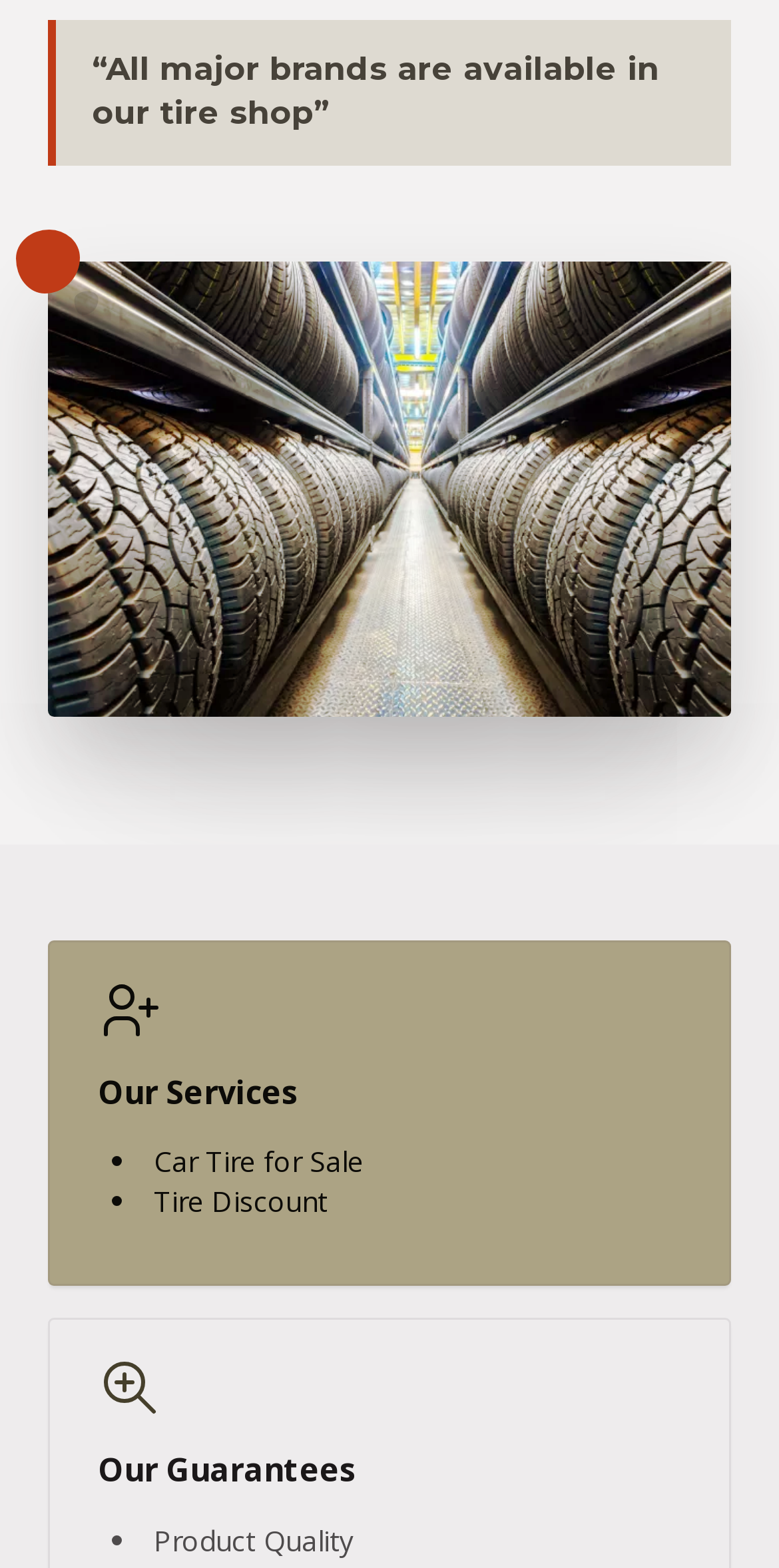Given the description of the UI element: "name="wp-comment-cookies-consent" value="yes"", predict the bounding box coordinates in the form of [left, top, right, bottom], with each value being a float between 0 and 1.

None